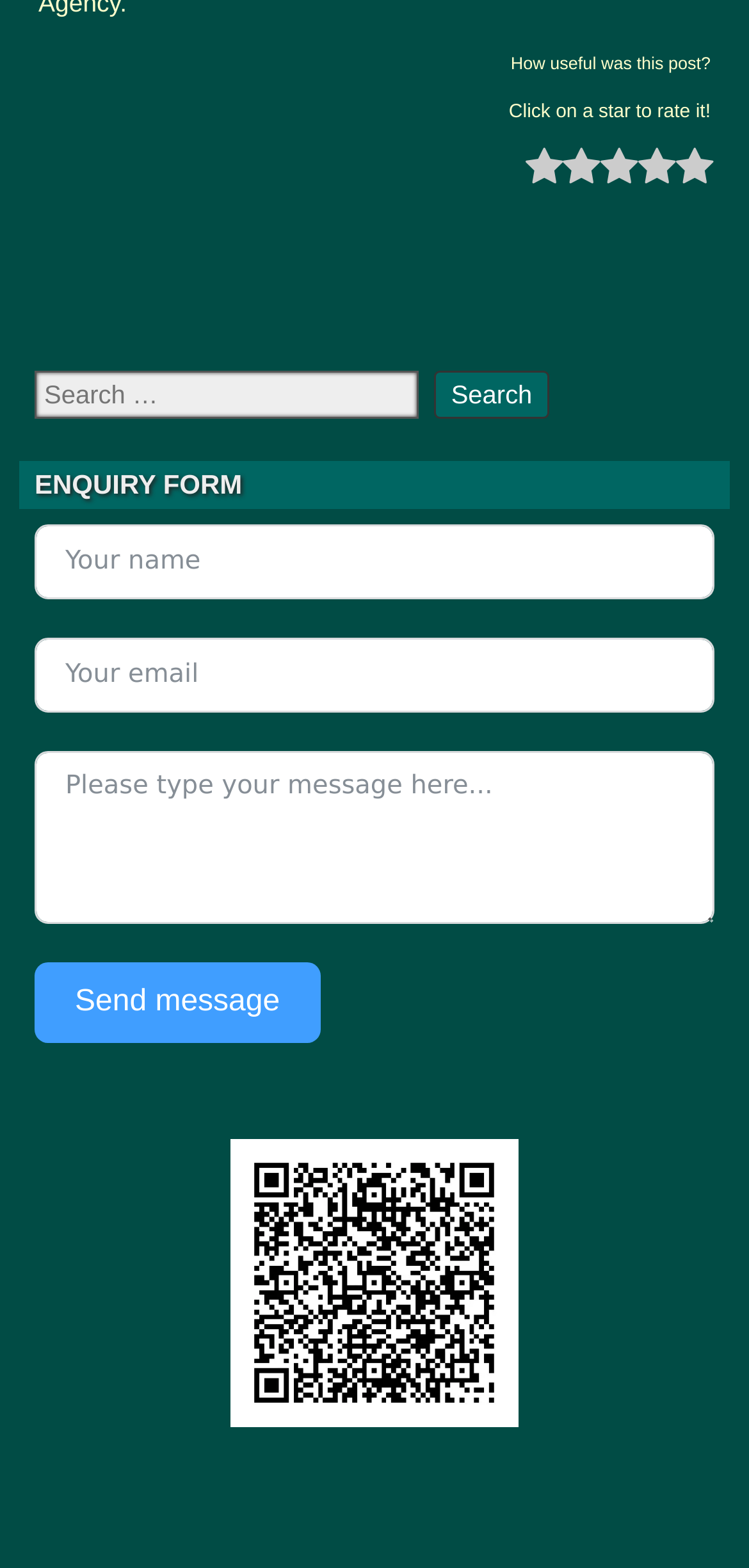How many text fields are there in the form?
Your answer should be a single word or phrase derived from the screenshot.

3